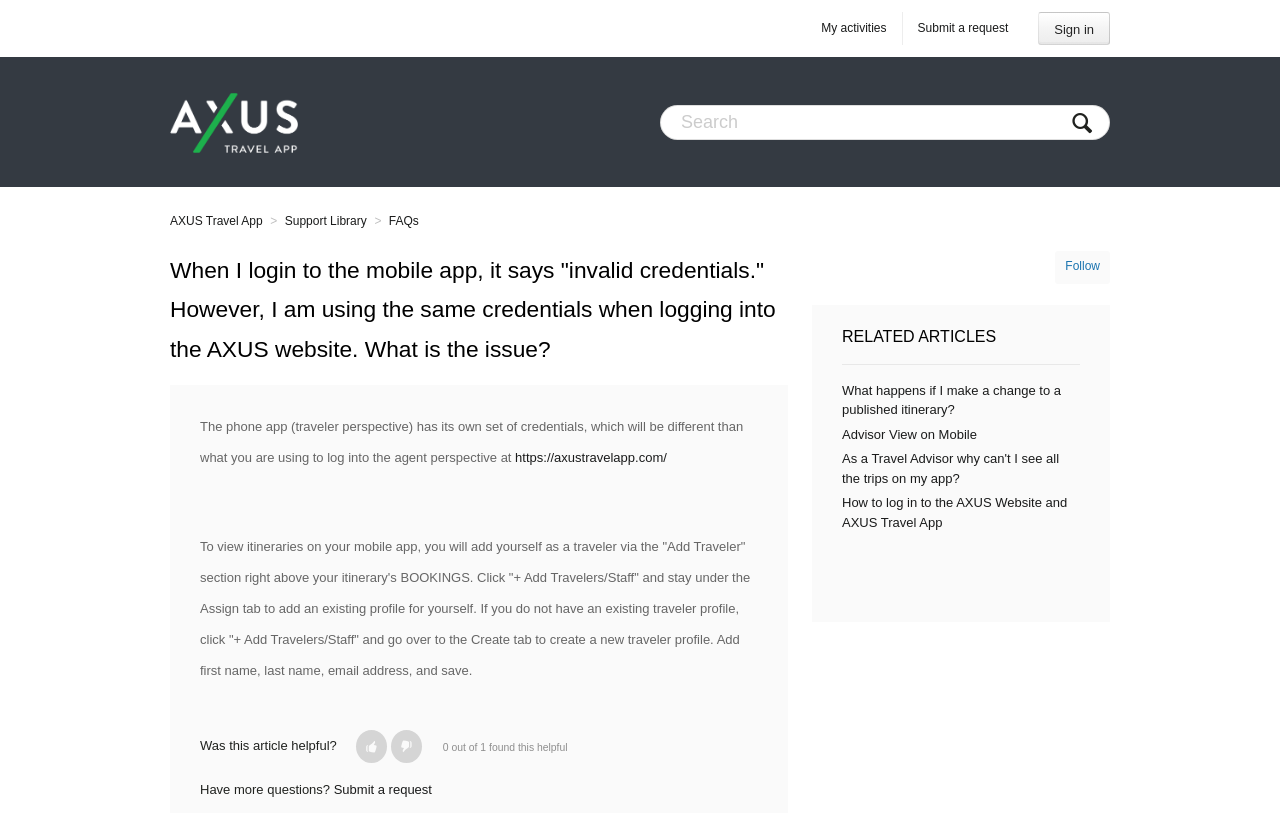Show the bounding box coordinates of the region that should be clicked to follow the instruction: "Click Code Of Conduct Of Board Of Directors And Senior Management Personnel."

None